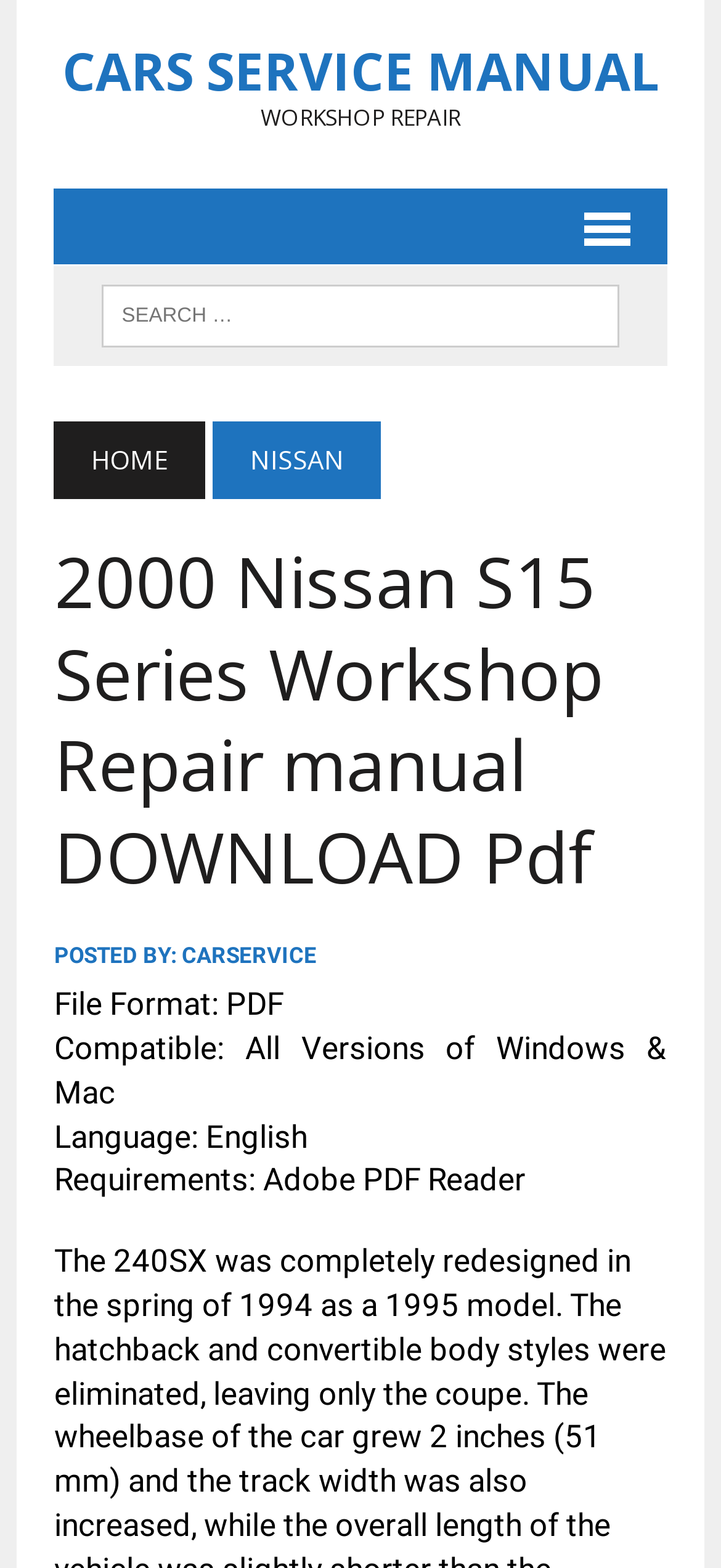Give an in-depth explanation of the webpage layout and content.

The webpage appears to be a download page for a 2000 Nissan S15 Series Workshop Repair manual in PDF format. At the top, there is a prominent heading that reads "CARS SERVICE MANUAL" and "WORKSHOP REPAIR" in a hierarchical structure. Below this, there is a link to "Cars Service Manual" on the left side of the page.

On the right side of the page, there is a search bar with a label "SEARCH FOR:" where users can input their queries. Below the search bar, there are three links: "HOME", "NISSAN", and a dropdown menu with no label.

The main content of the page is divided into two sections. The left section contains a heading with the title of the repair manual, followed by a series of static text elements that provide details about the file, including the file format, compatibility, language, and requirements.

The right section of the page contains a header with no label, followed by a link to "CARSERVICE" and a static text element that reads "POSTED BY:". There are no images on the page. Overall, the page has a simple and organized layout, with clear headings and concise text.